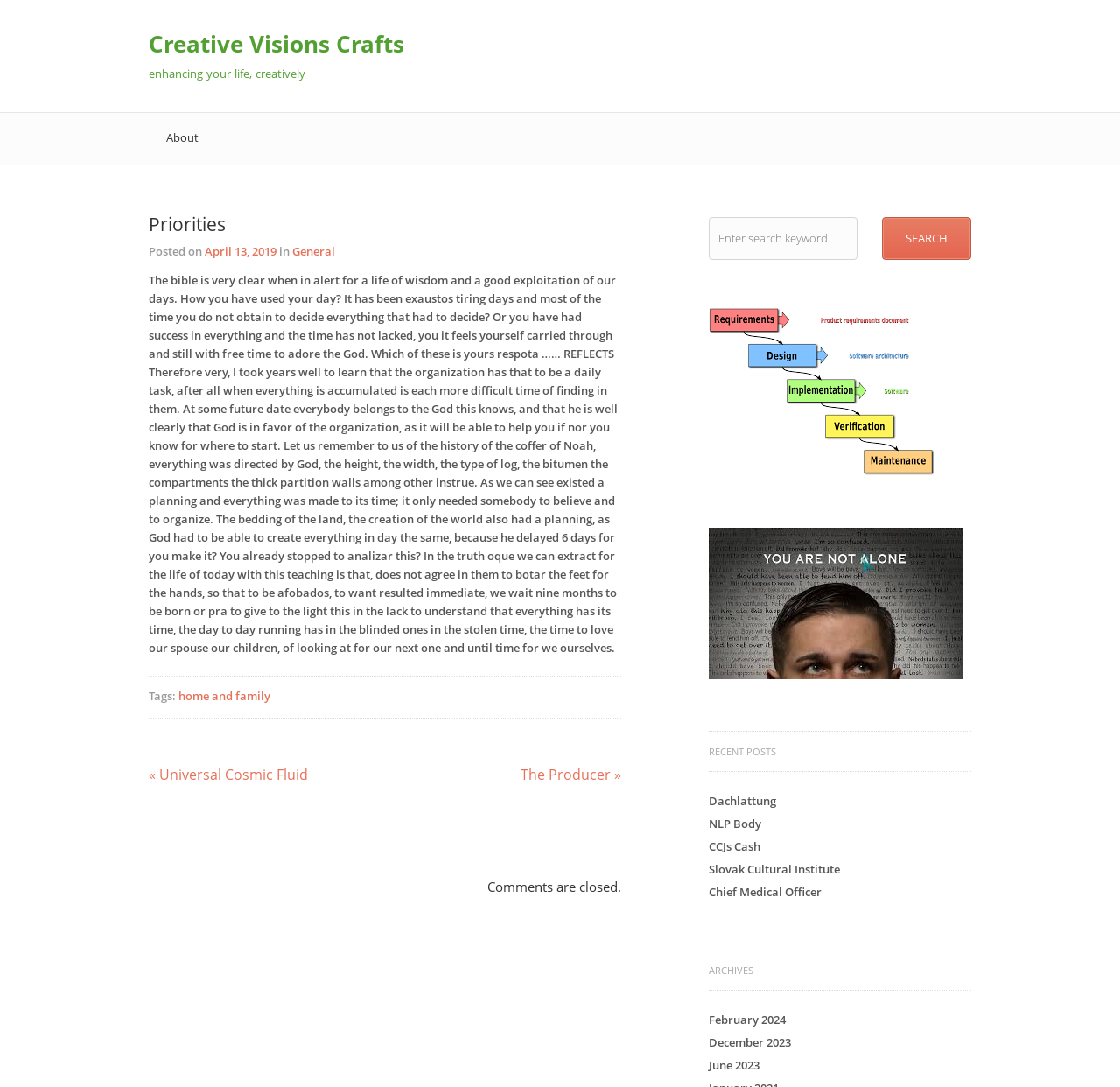Answer the following query with a single word or phrase:
What is the title of the article?

Priorities